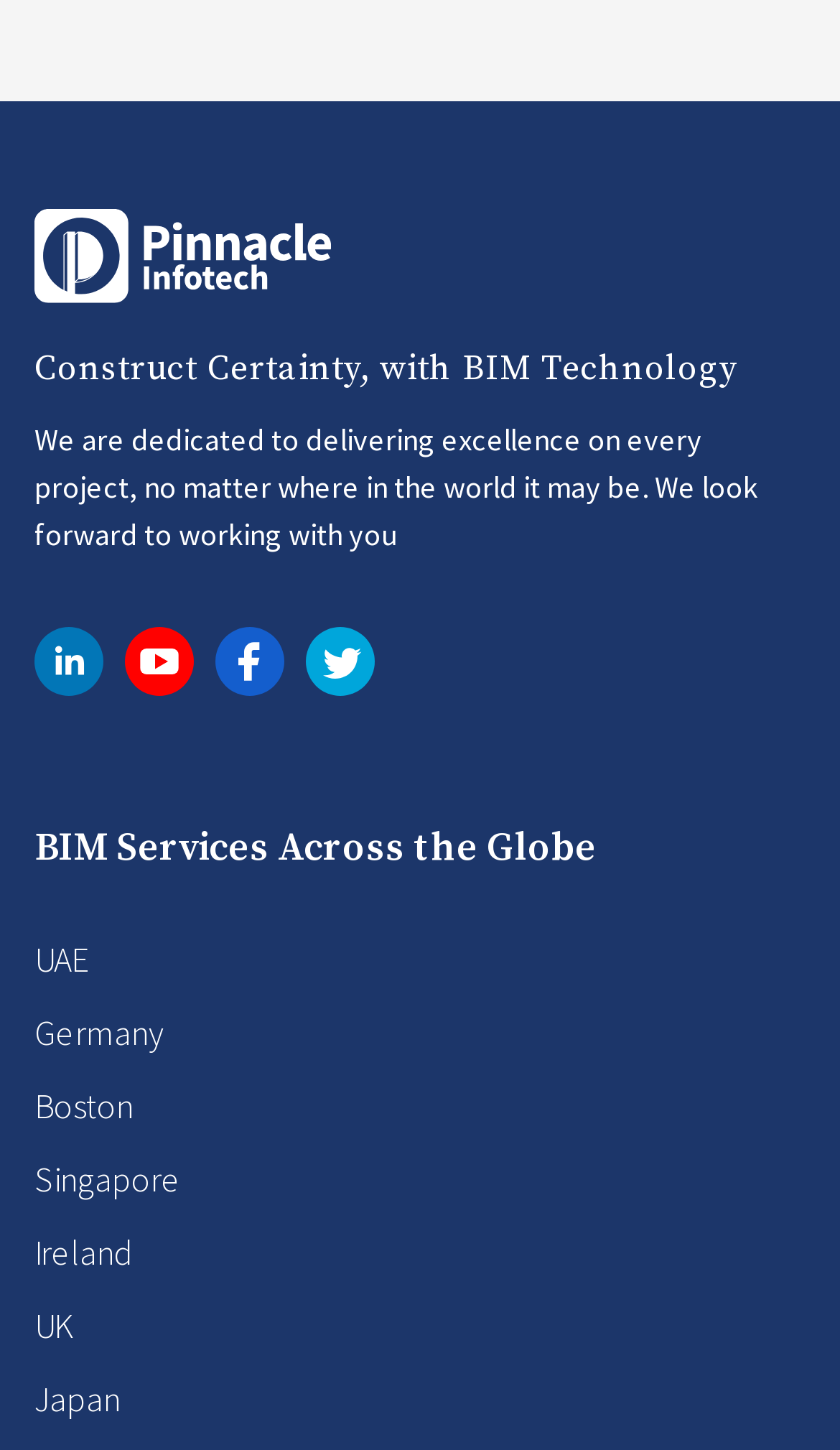Pinpoint the bounding box coordinates of the clickable area necessary to execute the following instruction: "Watch videos on YouTube". The coordinates should be given as four float numbers between 0 and 1, namely [left, top, right, bottom].

[0.149, 0.438, 0.231, 0.468]